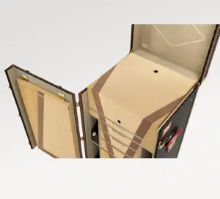Consider the image and give a detailed and elaborate answer to the question: 
How many drawers does the hard case have?

The caption states that the hard case has 'ample storage with five drawers and two spaces for documents', which implies that it has five drawers.